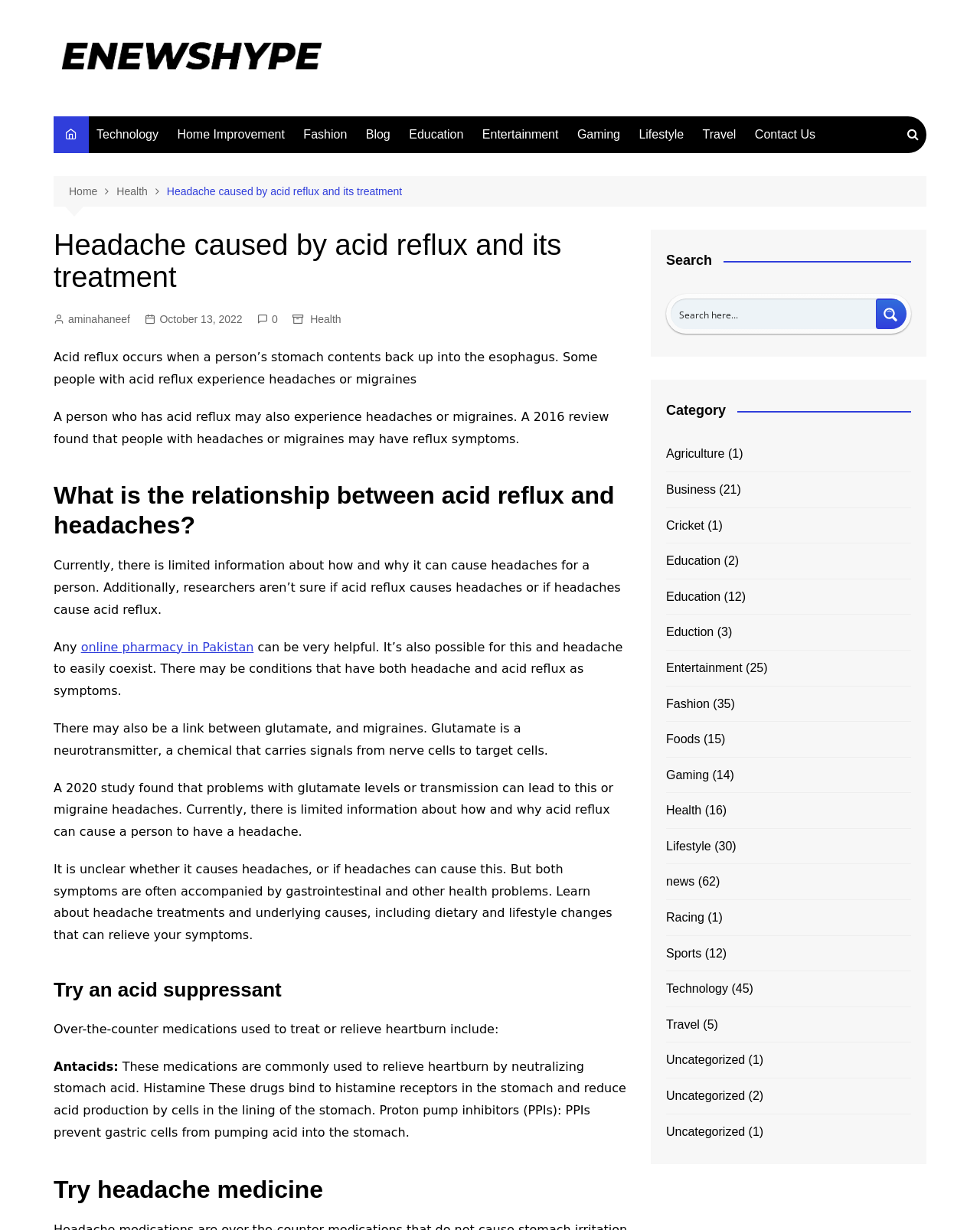What is the topic of the webpage?
Based on the image, give a one-word or short phrase answer.

Acid reflux and headaches